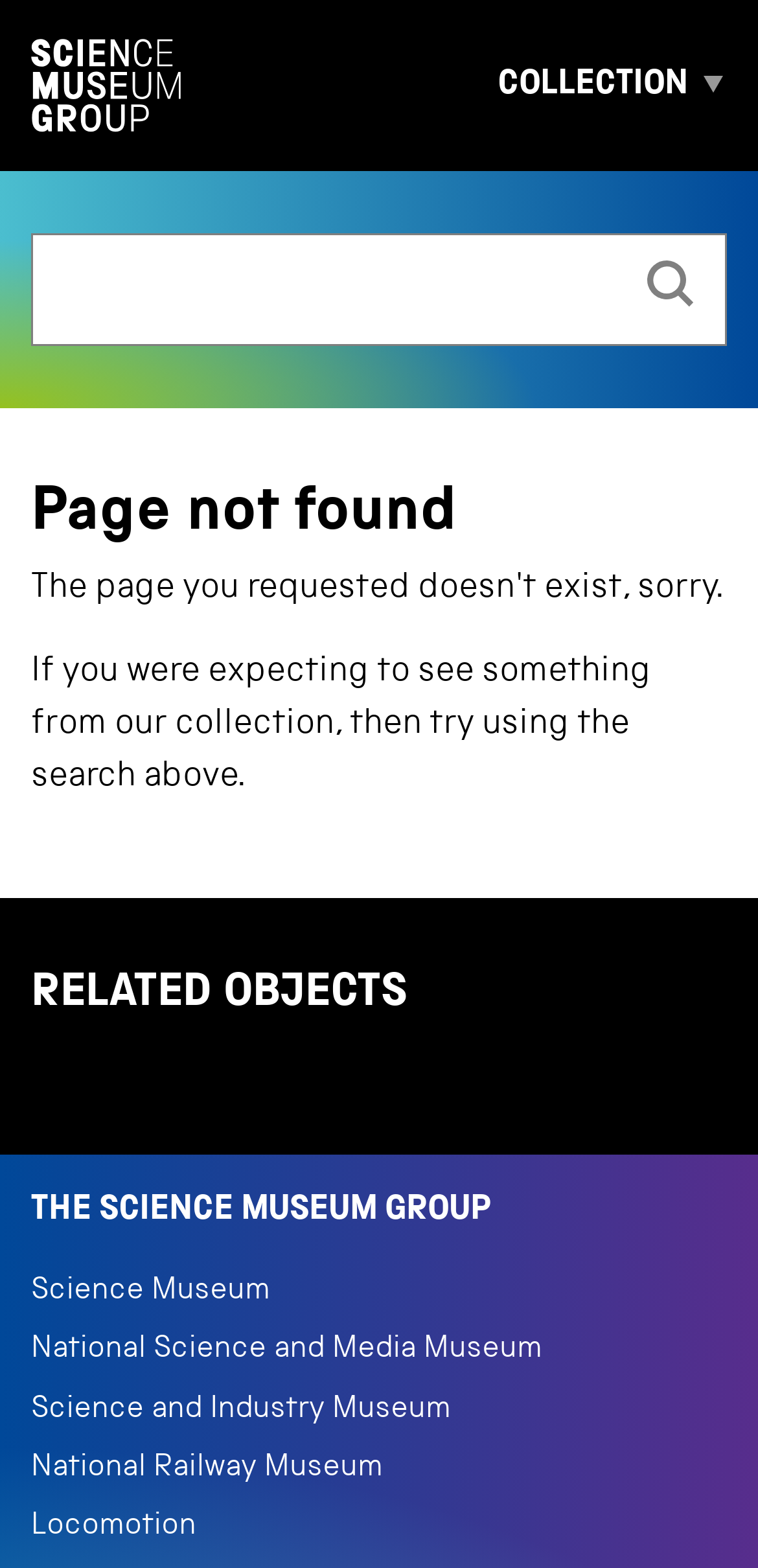Please give the bounding box coordinates of the area that should be clicked to fulfill the following instruction: "Visit the Science Museum website". The coordinates should be in the format of four float numbers from 0 to 1, i.e., [left, top, right, bottom].

[0.041, 0.809, 0.959, 0.839]